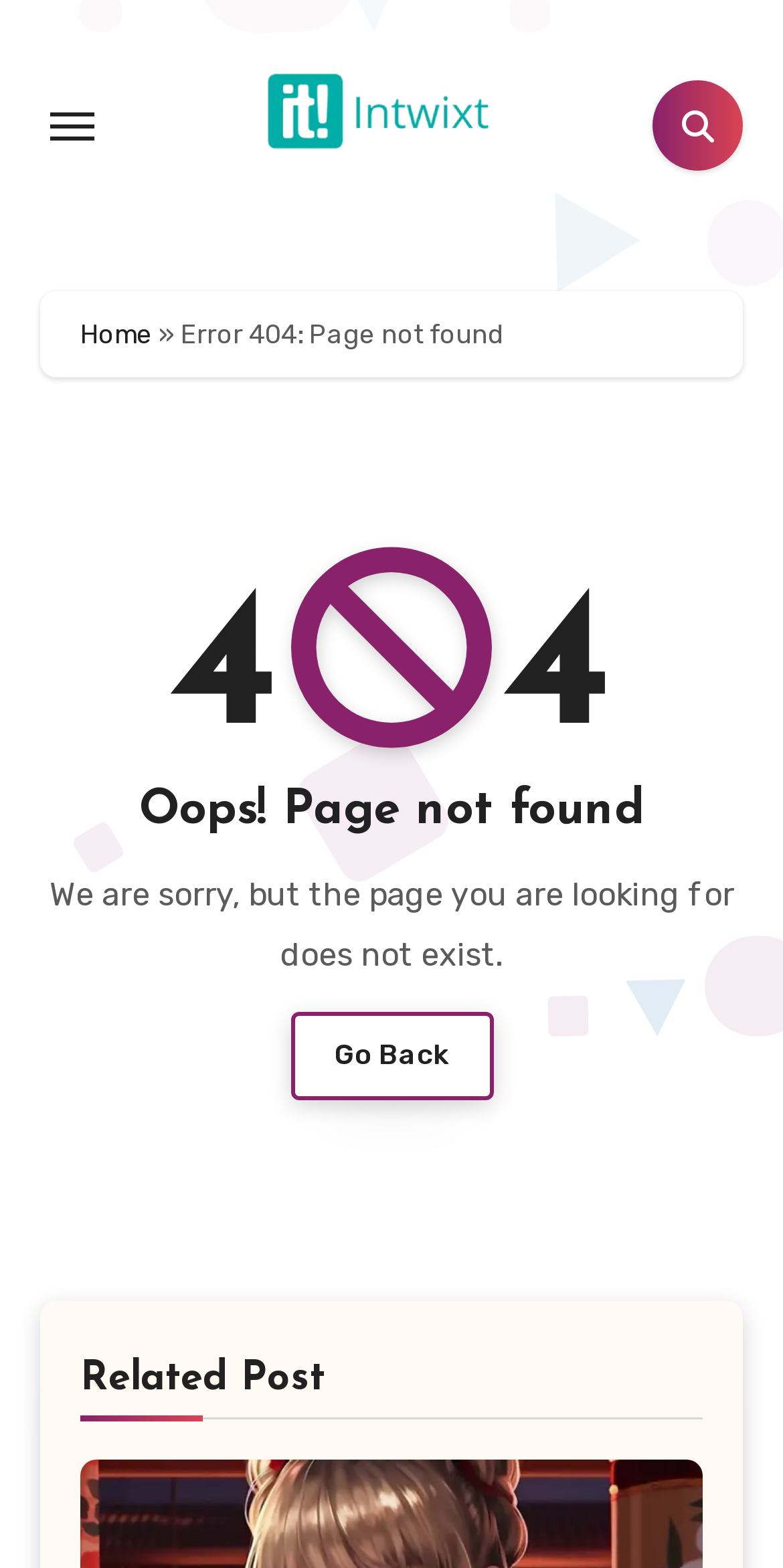Identify and provide the bounding box coordinates of the UI element described: "Home". The coordinates should be formatted as [left, top, right, bottom], with each number being a float between 0 and 1.

[0.103, 0.203, 0.195, 0.222]